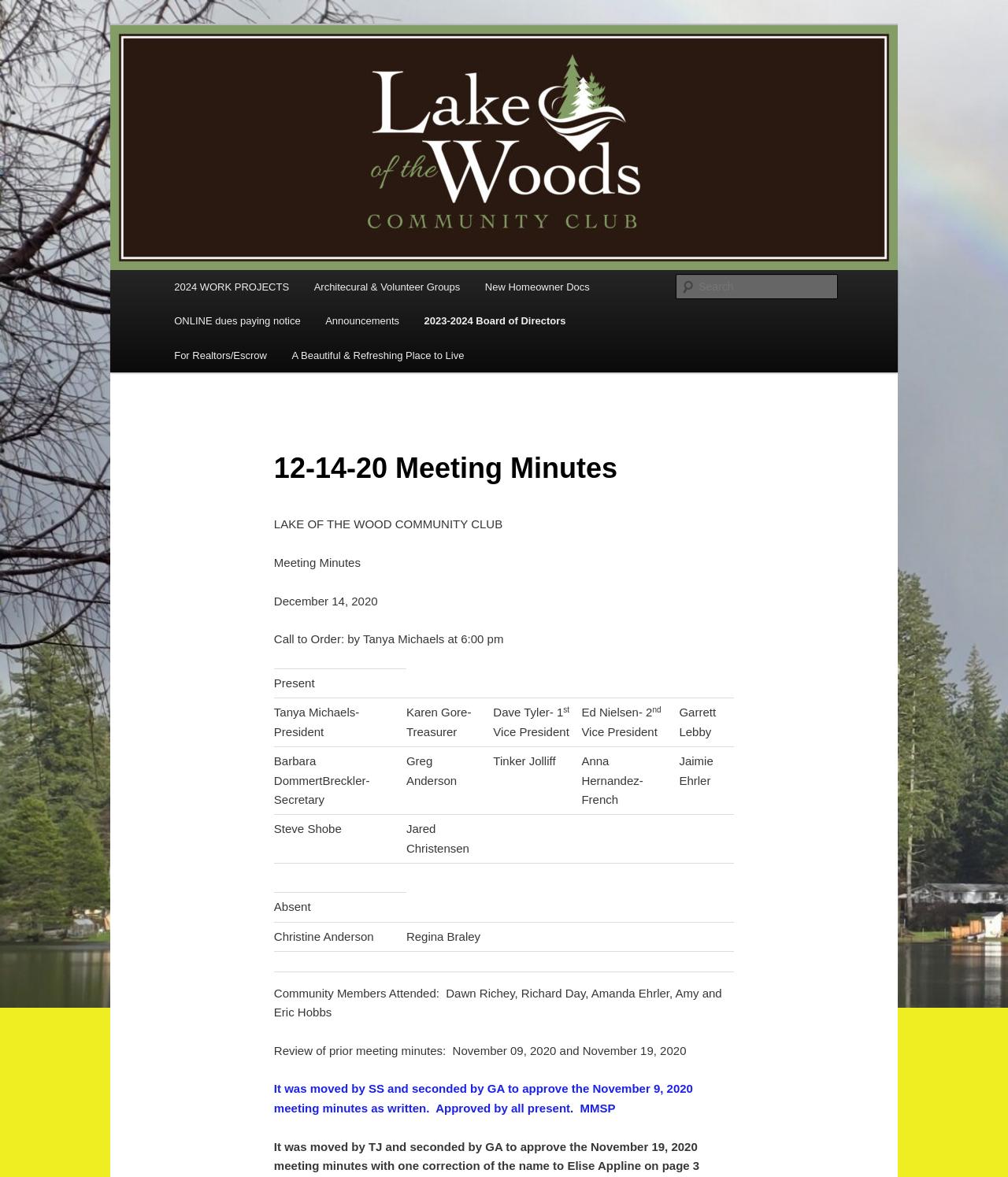How many community members attended the meeting?
Answer the question with a thorough and detailed explanation.

The number of community members who attended the meeting can be found in the static text element with the text 'Community Members Attended: Dawn Richey, Richard Day, Amanda Ehrler, Amy and Eric Hobbs' which lists the names of the attendees.